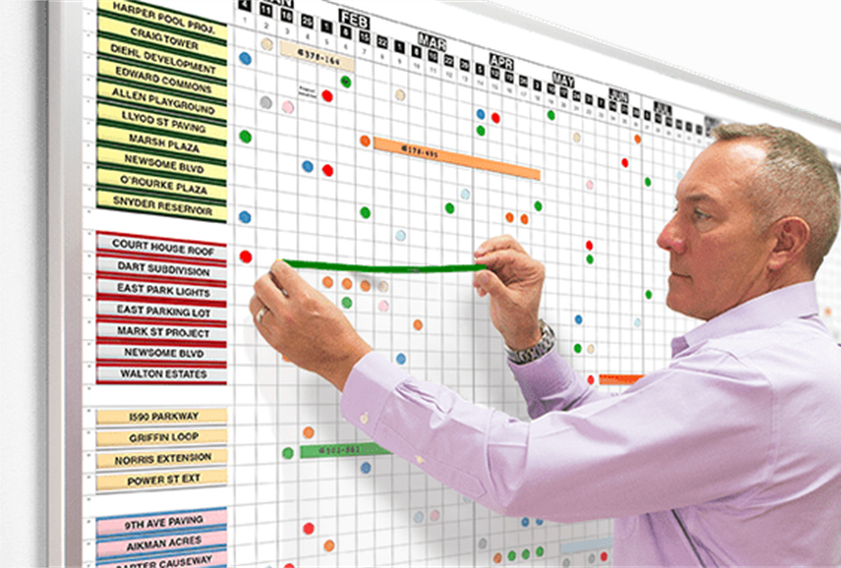What is the time period covered by the timeline?
Can you offer a detailed and complete answer to this question?

The timeline on the project management board spans several months, specifically from February to May, allowing the individual to track and manage project progress over a specific period.